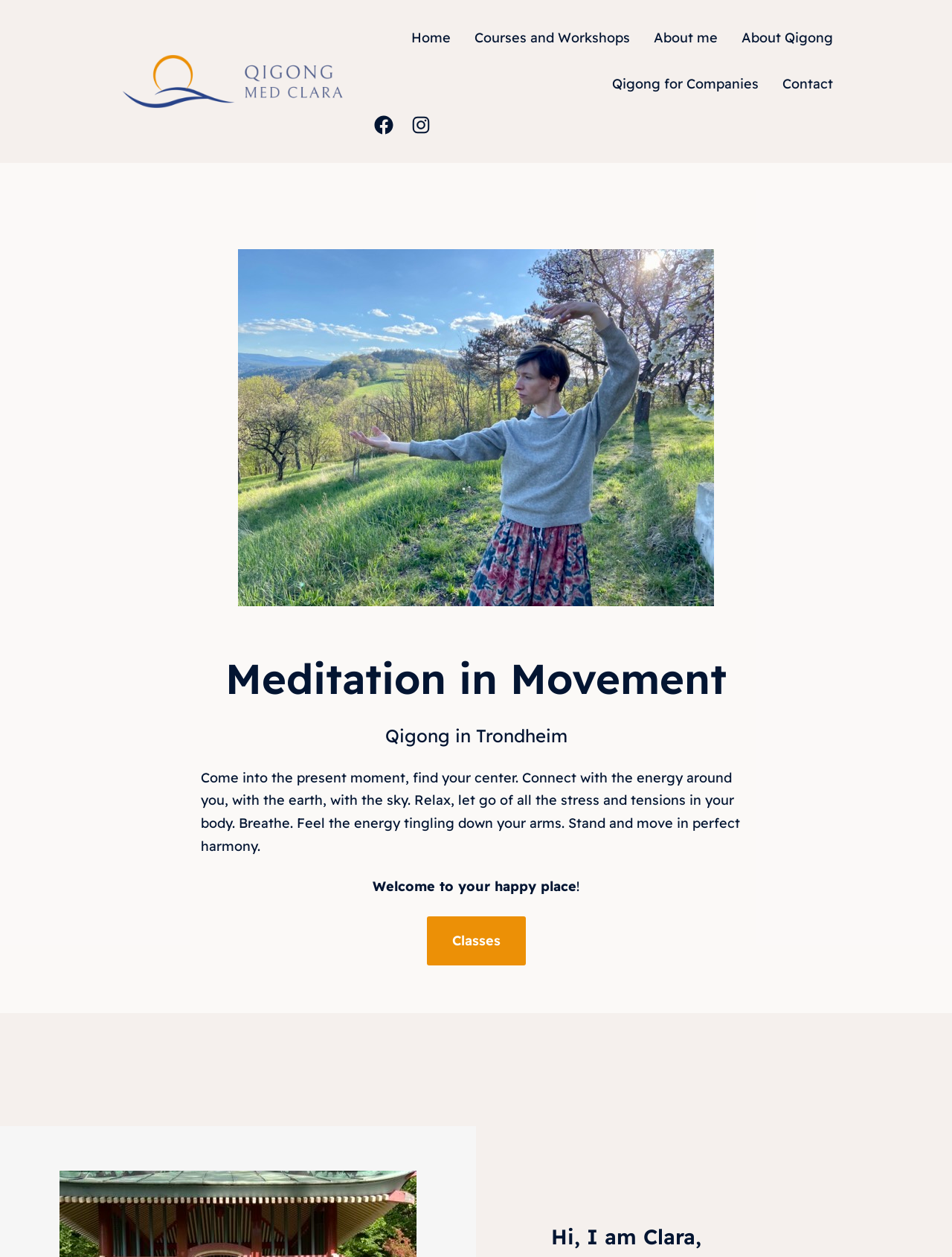Specify the bounding box coordinates of the area that needs to be clicked to achieve the following instruction: "Open Facebook page".

[0.392, 0.09, 0.415, 0.108]